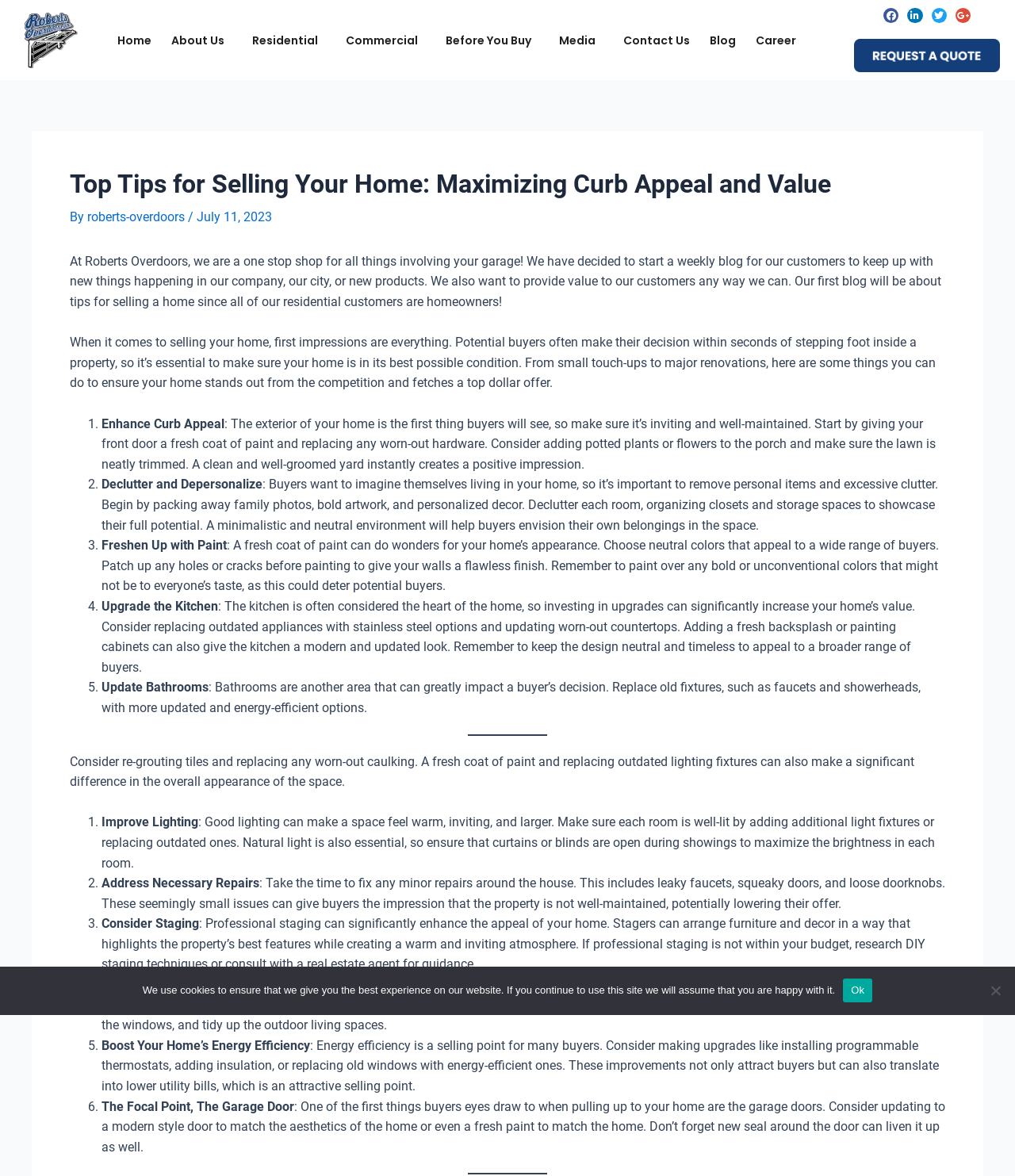Identify the bounding box coordinates of the area you need to click to perform the following instruction: "Click the 'Contact Us' link".

[0.606, 0.025, 0.688, 0.044]